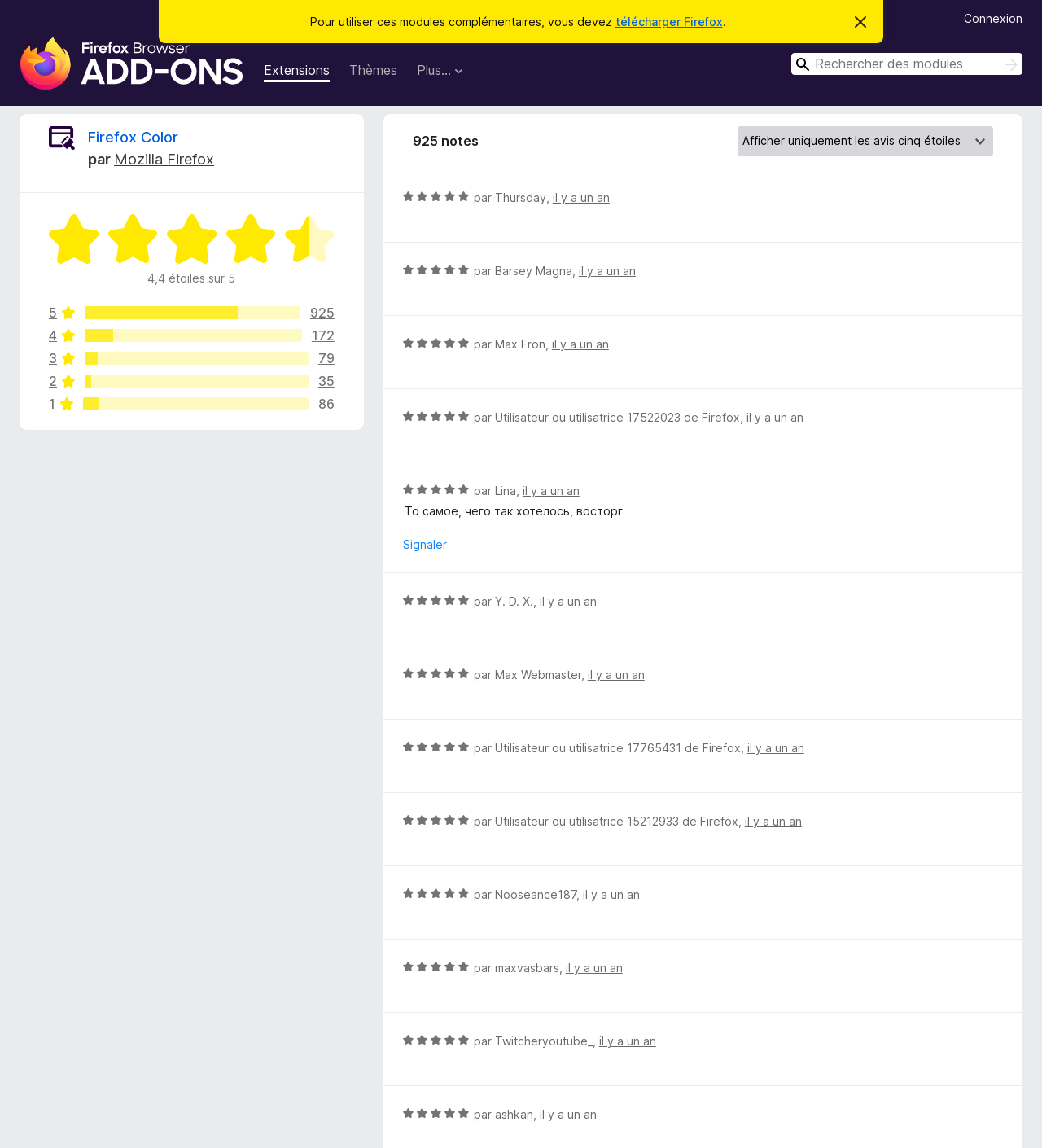How many reviews are there for Firefox Color?
Give a thorough and detailed response to the question.

I found the number of reviews by looking at the '5 925' link, which is located near the top of the page, below the rating. This link indicates that there are 5925 reviews for Firefox Color.